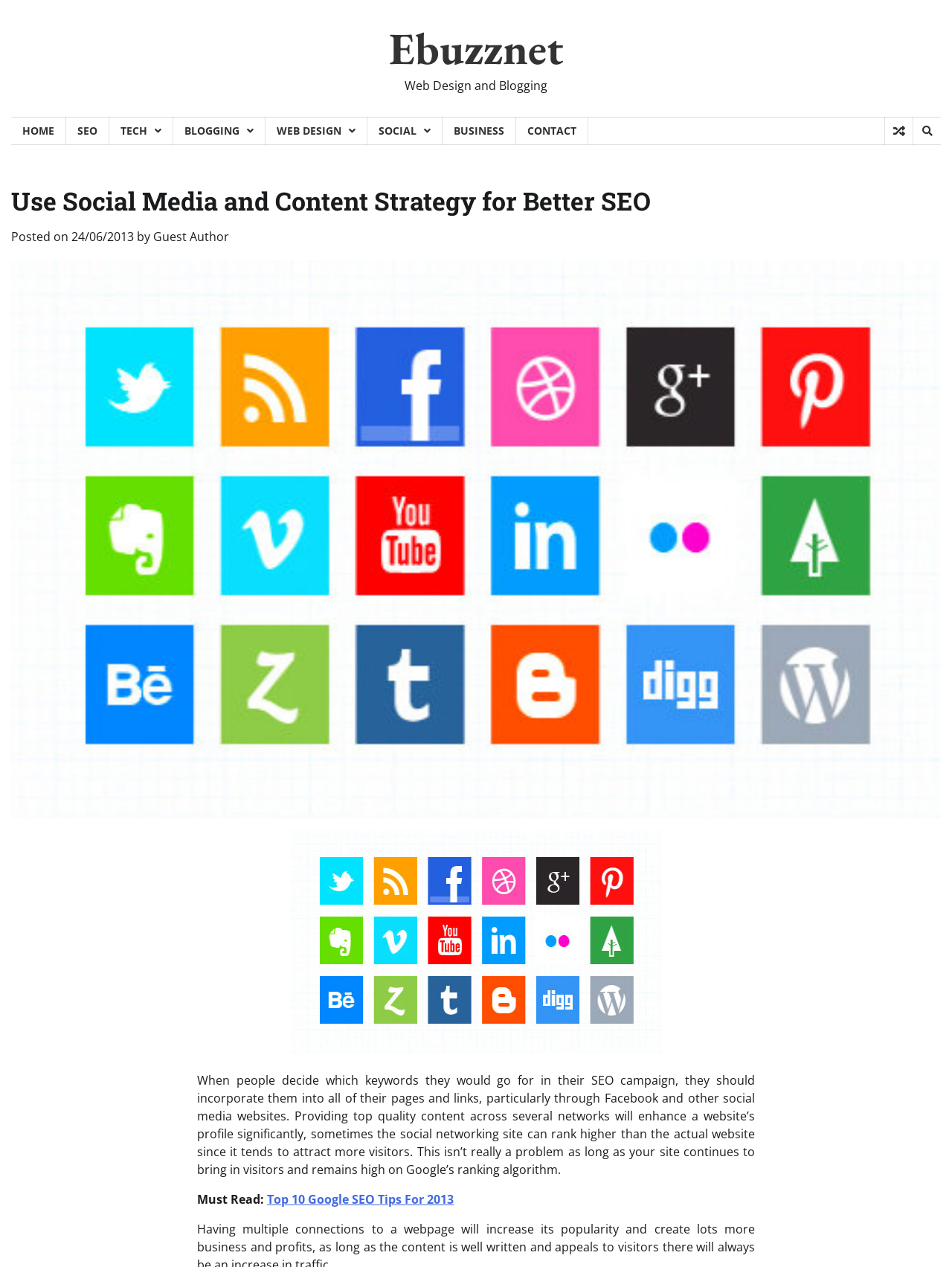Based on the element description: "title="View Random Post"", identify the UI element and provide its bounding box coordinates. Use four float numbers between 0 and 1, [left, top, right, bottom].

[0.93, 0.092, 0.959, 0.115]